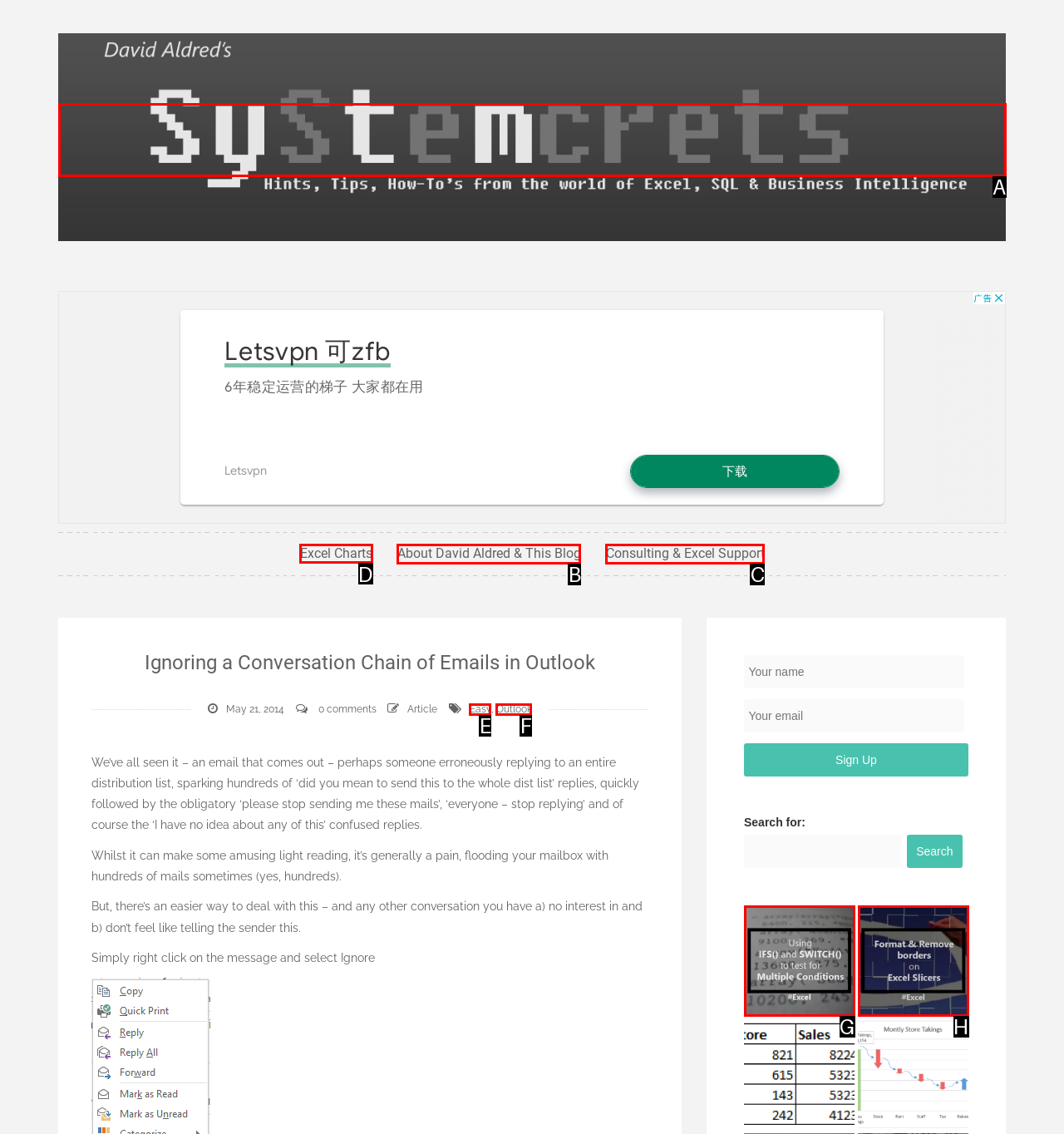Select the correct HTML element to complete the following task: Click the 'Excel Charts' link
Provide the letter of the choice directly from the given options.

D